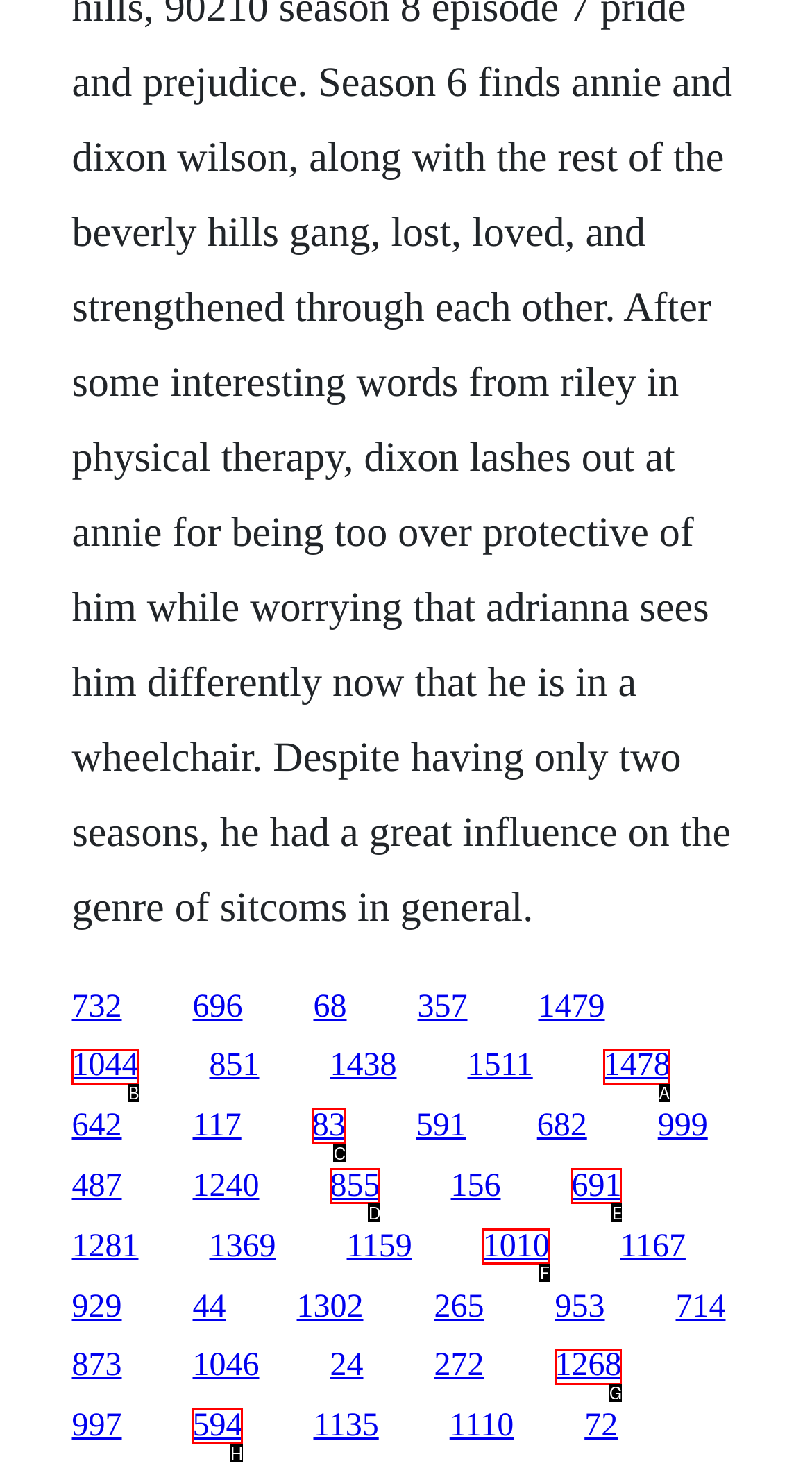Which option should you click on to fulfill this task: go to link 1478? Answer with the letter of the correct choice.

A